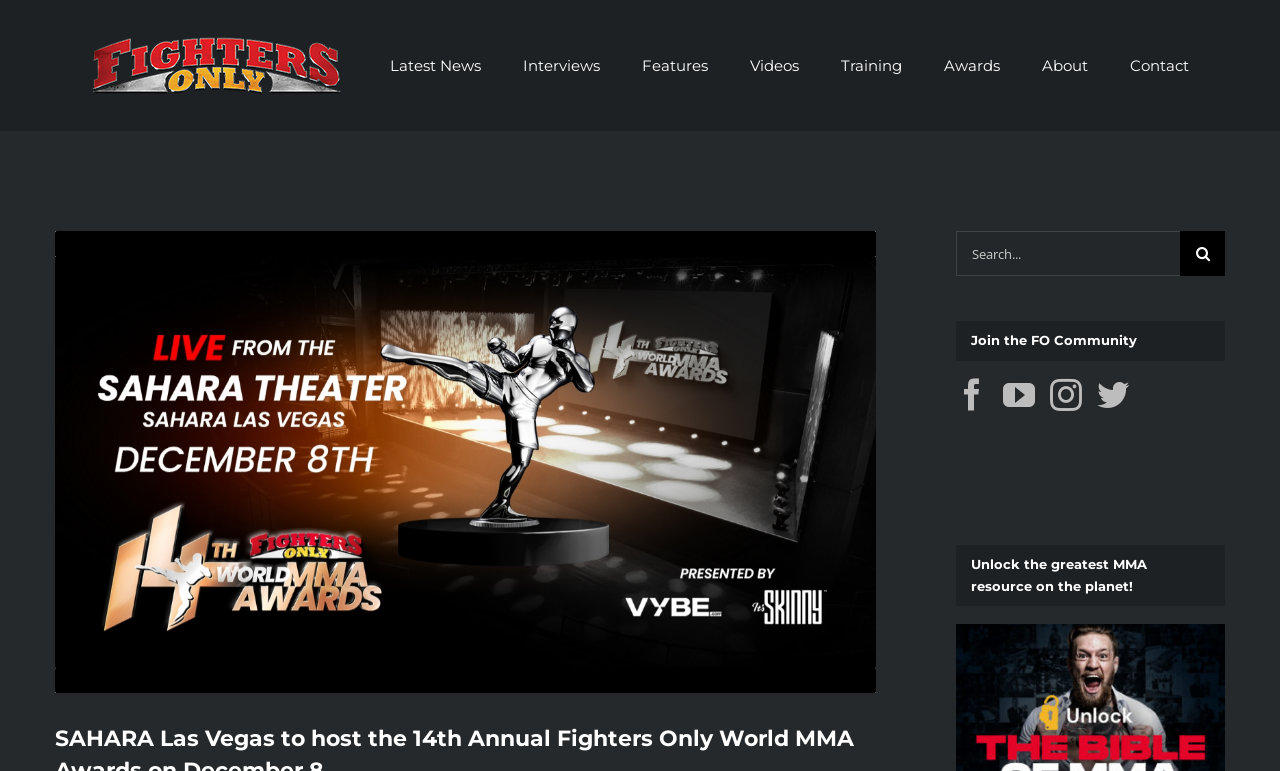Show me the bounding box coordinates of the clickable region to achieve the task as per the instruction: "Follow on Facebook".

[0.747, 0.49, 0.772, 0.532]